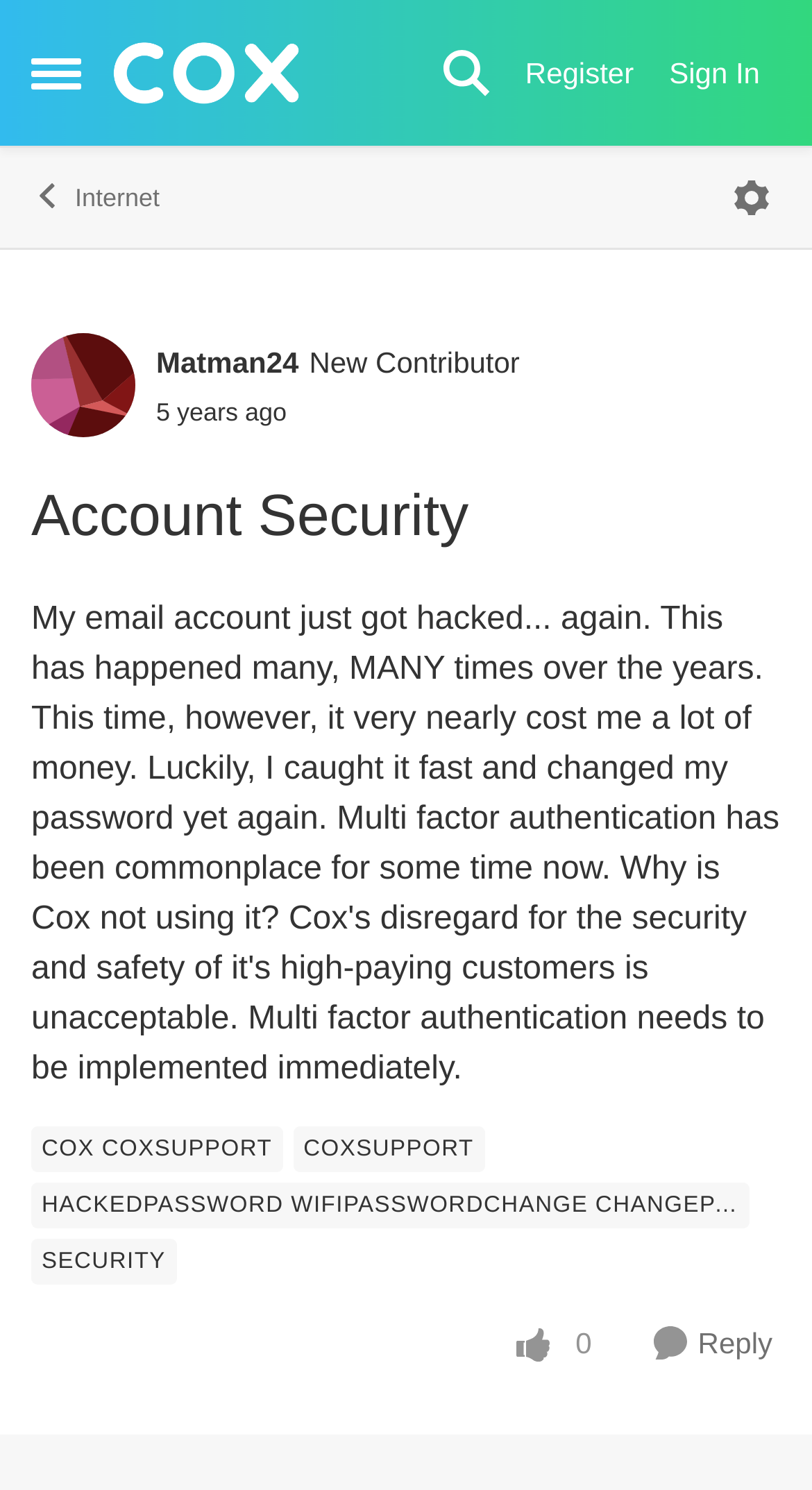Determine the bounding box coordinates in the format (top-left x, top-left y, bottom-right x, bottom-right y). Ensure all values are floating point numbers between 0 and 1. Identify the bounding box of the UI element described by: parent_node: Skip to content

[0.138, 0.028, 0.368, 0.07]